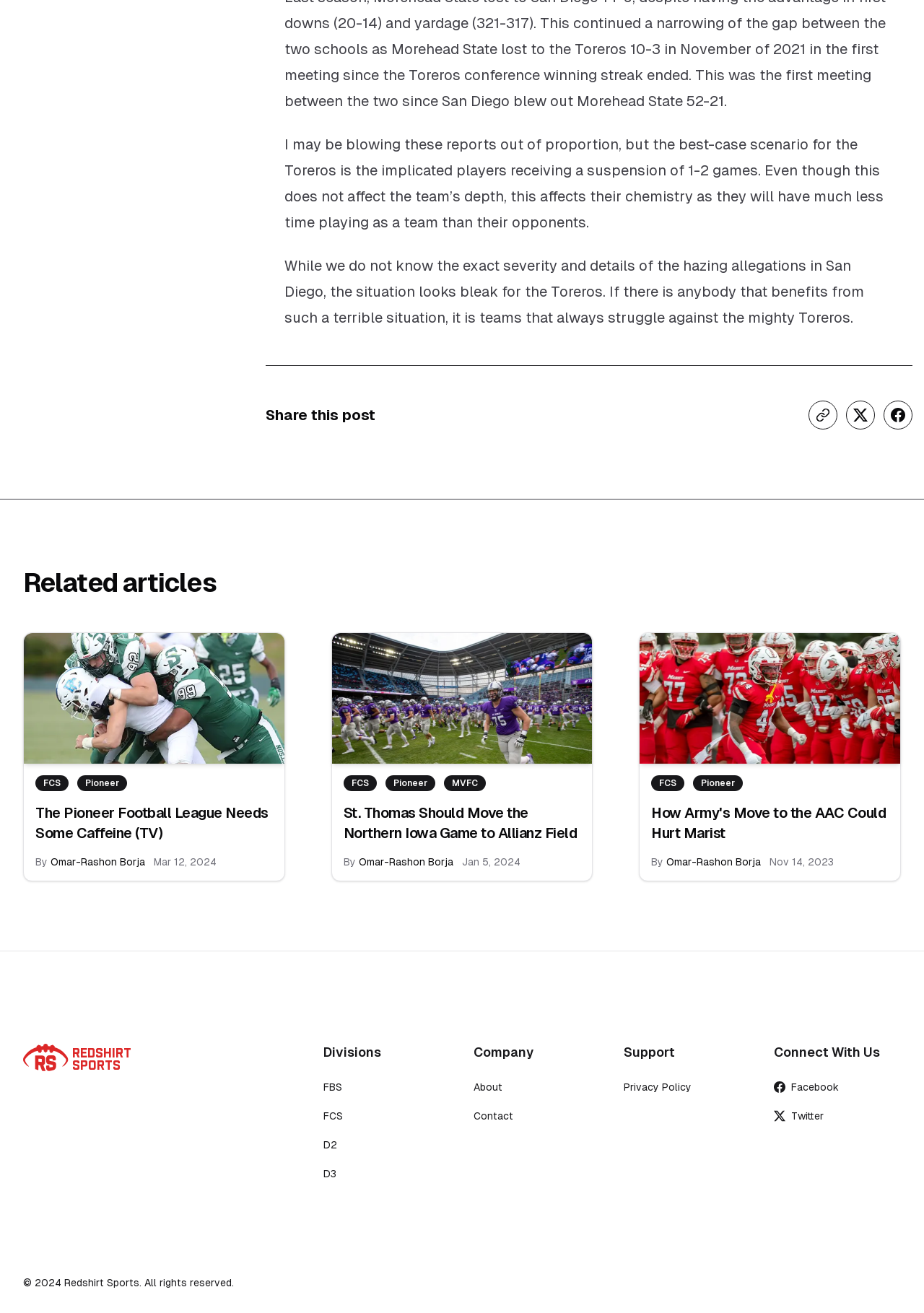What is the purpose of the 'Share this post' button?
Based on the screenshot, respond with a single word or phrase.

To share the article